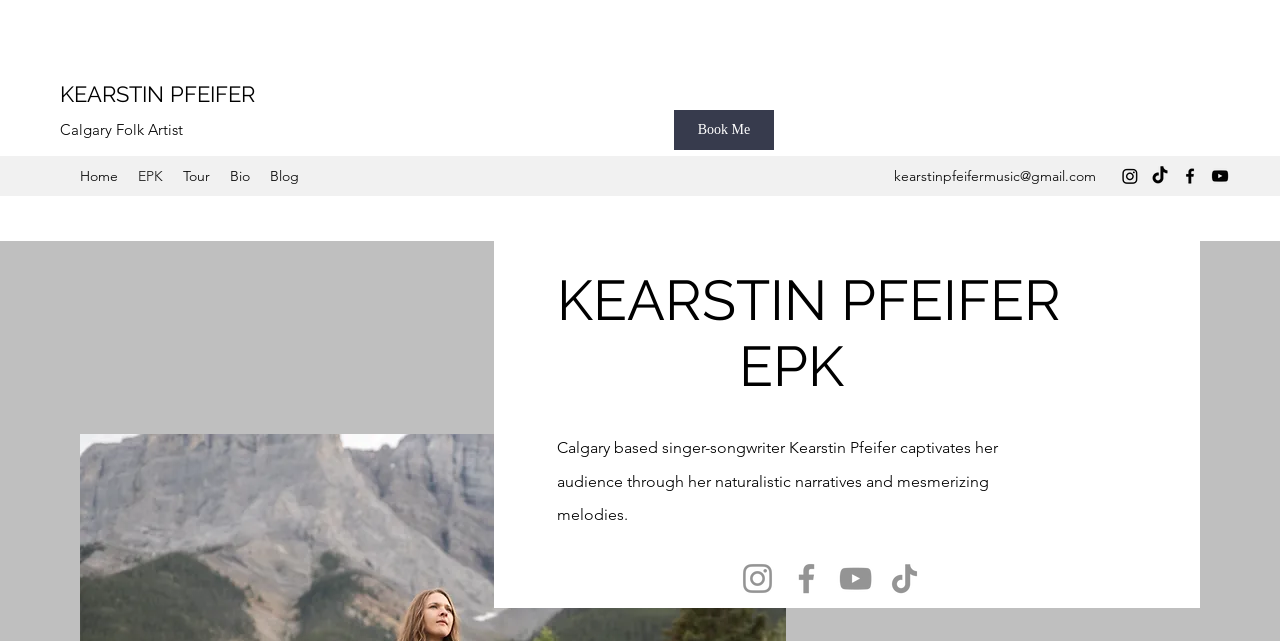Please specify the bounding box coordinates of the area that should be clicked to accomplish the following instruction: "Check the 'EPK' page". The coordinates should consist of four float numbers between 0 and 1, i.e., [left, top, right, bottom].

[0.1, 0.251, 0.135, 0.298]